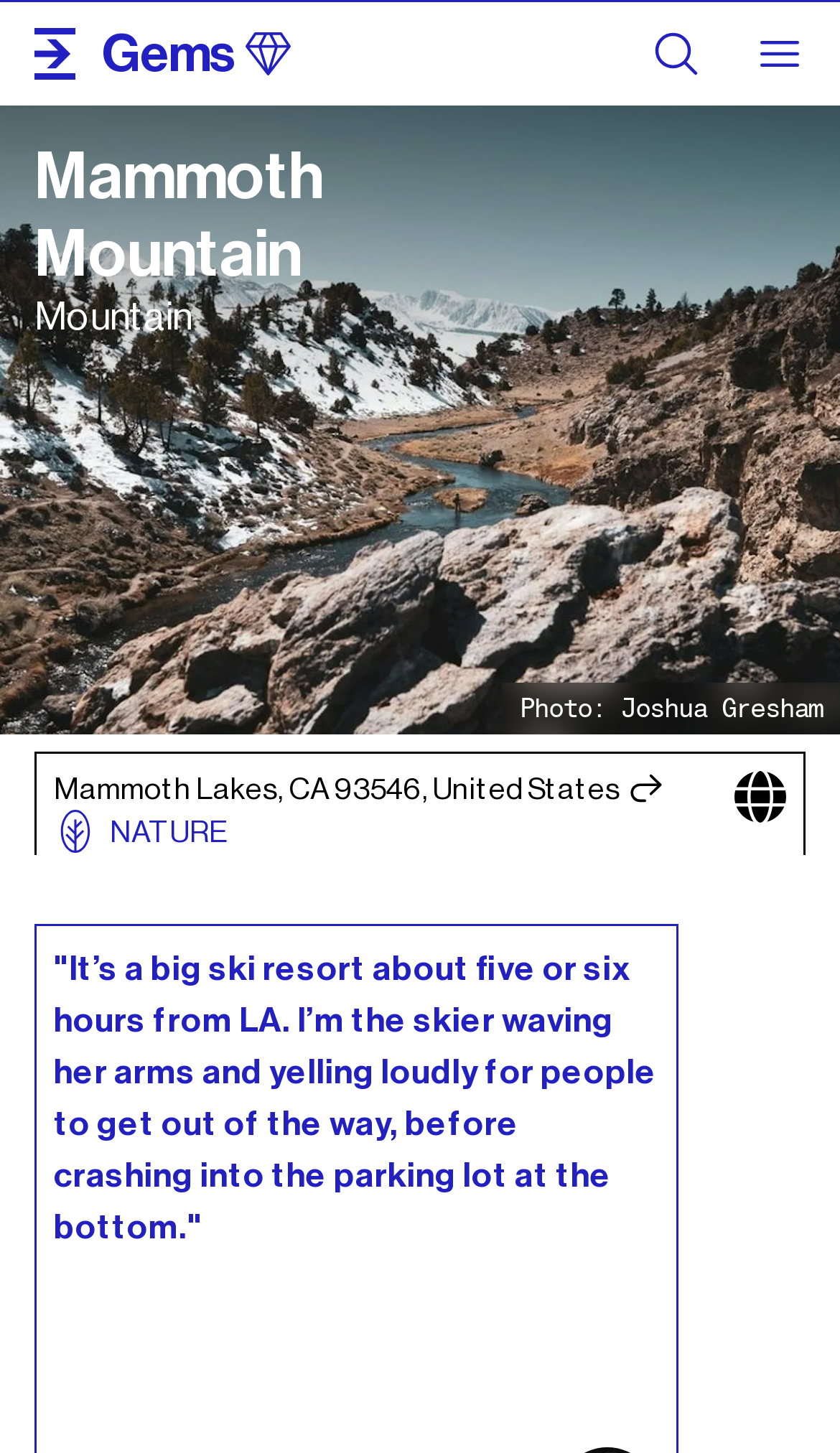Identify the bounding box coordinates for the element you need to click to achieve the following task: "Click the 'SYDNEY' link". Provide the bounding box coordinates as four float numbers between 0 and 1, in the form [left, top, right, bottom].

[0.066, 0.016, 0.319, 0.069]